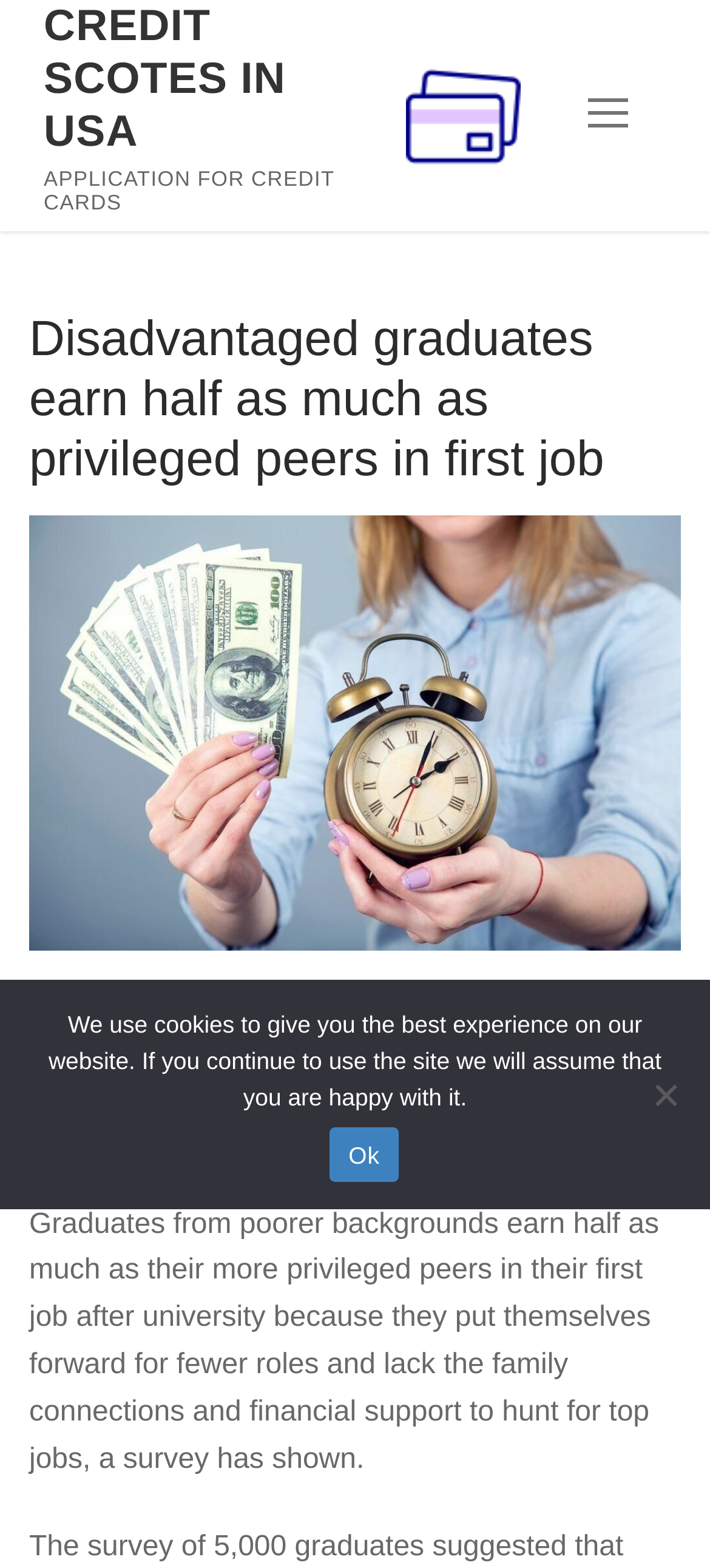Could you please study the image and provide a detailed answer to the question:
What is the purpose of the button?

The button is present on the webpage, but its purpose is not explicitly stated. It does not have any text or description associated with it, making it unclear what it is intended to do.